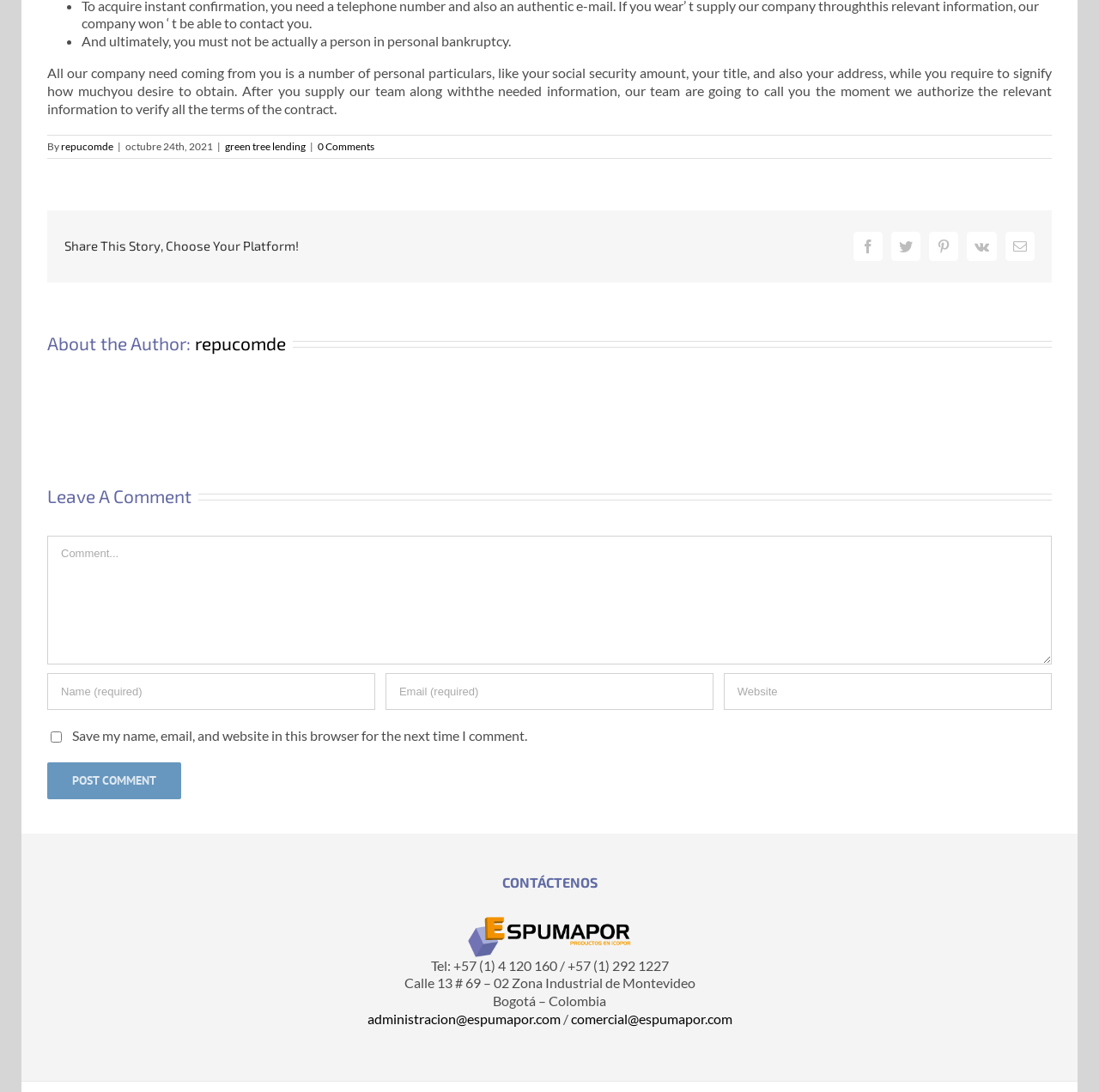What is the required information to leave a comment?
Utilize the information in the image to give a detailed answer to the question.

To leave a comment, the required information includes Name, Email, and the Comment itself. These fields are marked as required in the comment section at the bottom of the webpage.